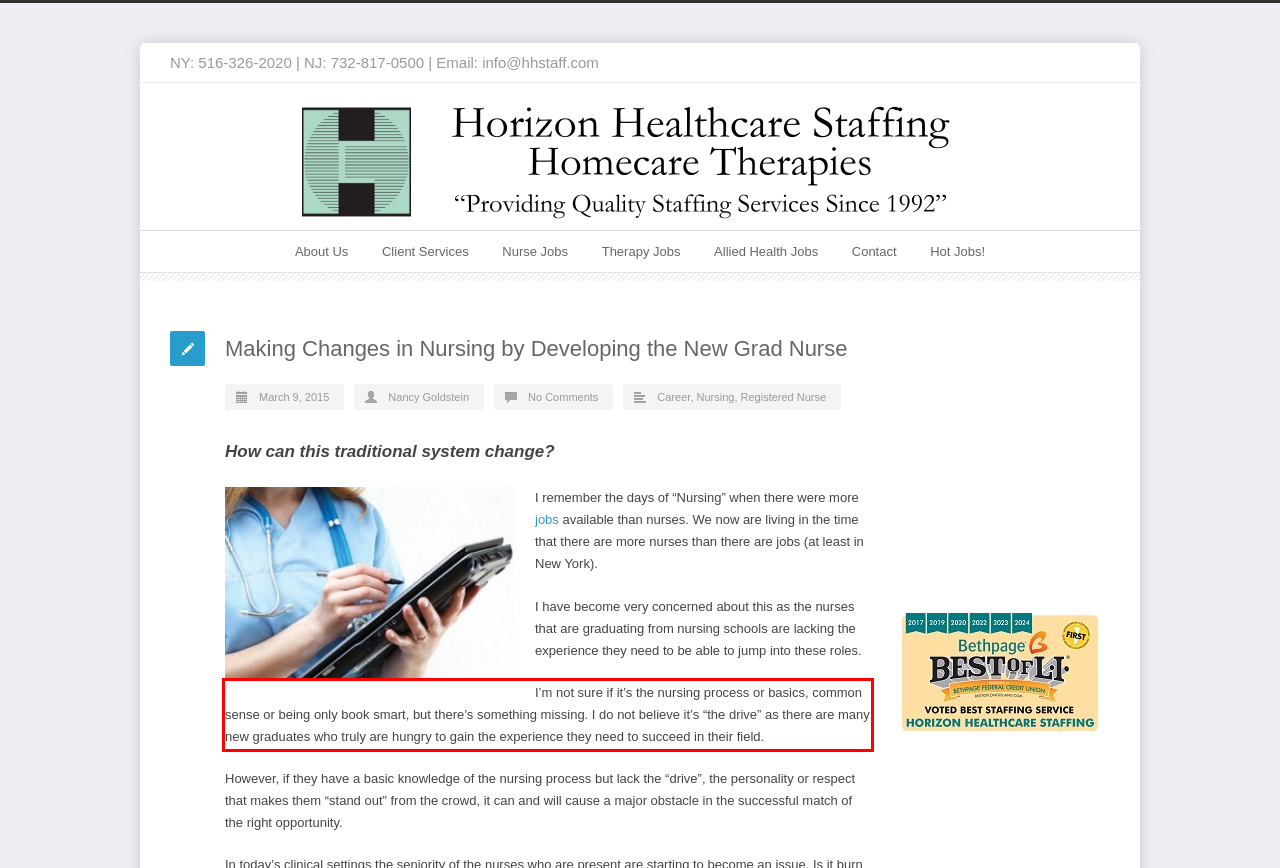Using the provided screenshot, read and generate the text content within the red-bordered area.

I’m not sure if it’s the nursing process or basics, common sense or being only book smart, but there’s something missing. I do not believe it’s “the drive” as there are many new graduates who truly are hungry to gain the experience they need to succeed in their field.